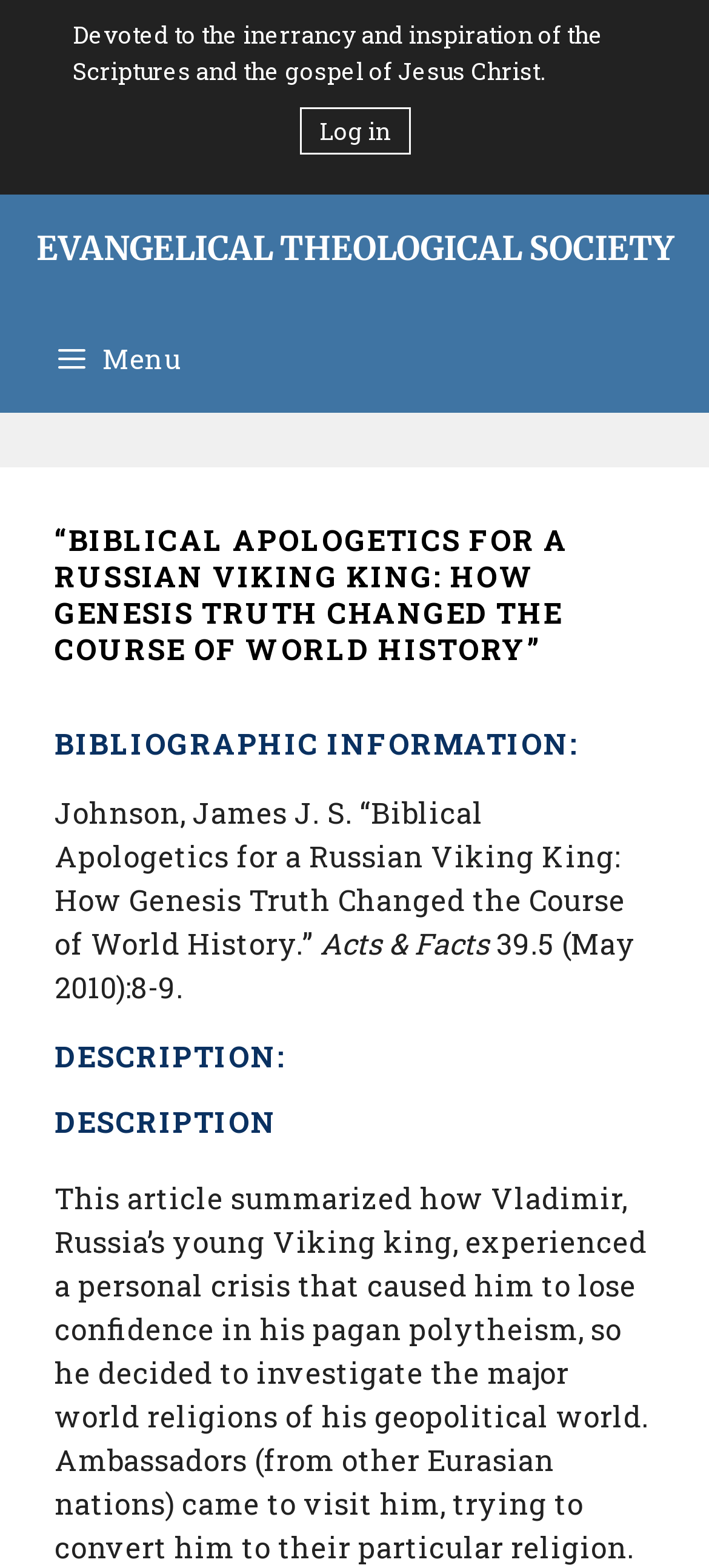Answer succinctly with a single word or phrase:
What is the title of the publication?

Acts & Facts